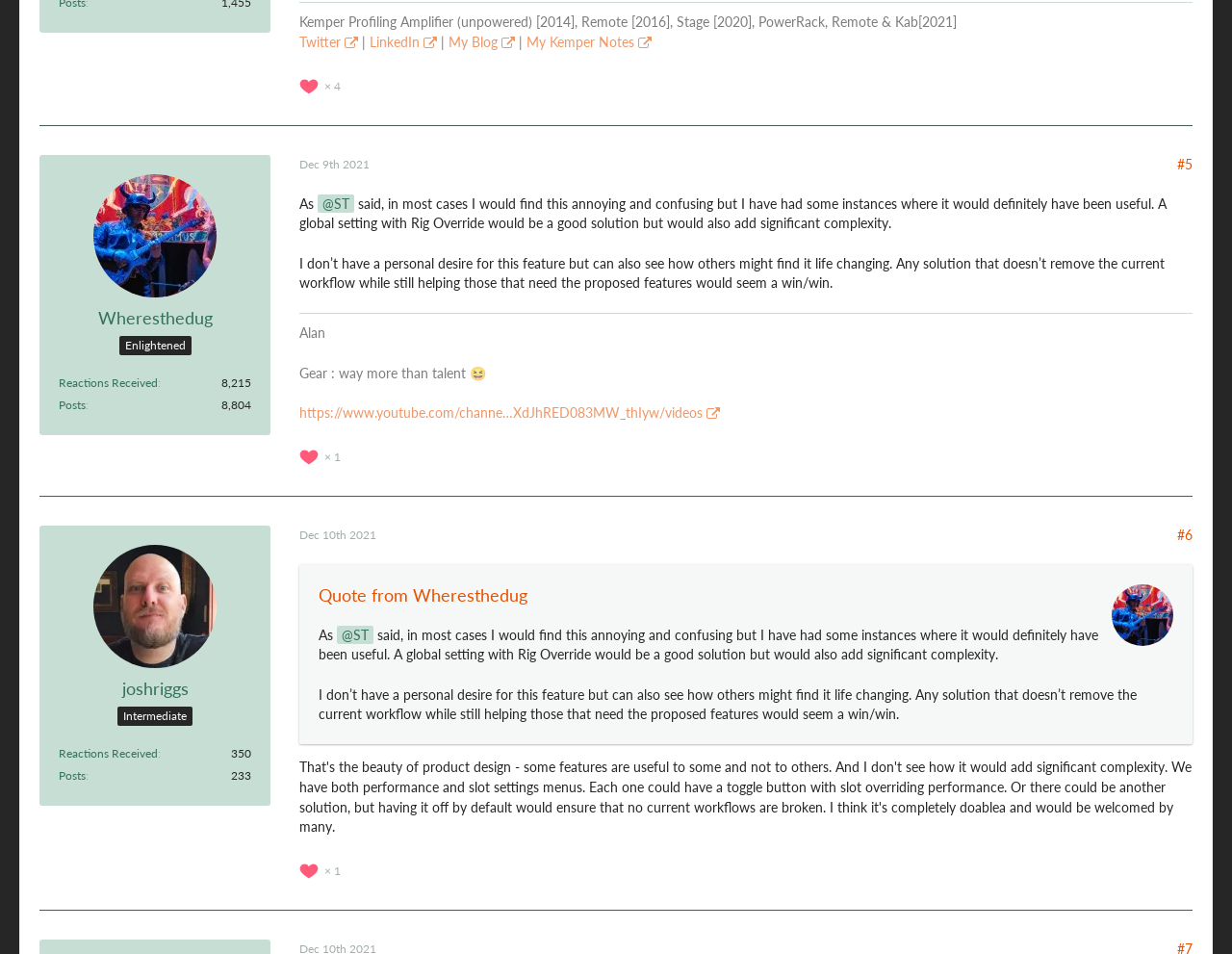Find the bounding box coordinates of the element you need to click on to perform this action: 'Share the post'. The coordinates should be represented by four float values between 0 and 1, in the format [left, top, right, bottom].

[0.955, 0.163, 0.968, 0.18]